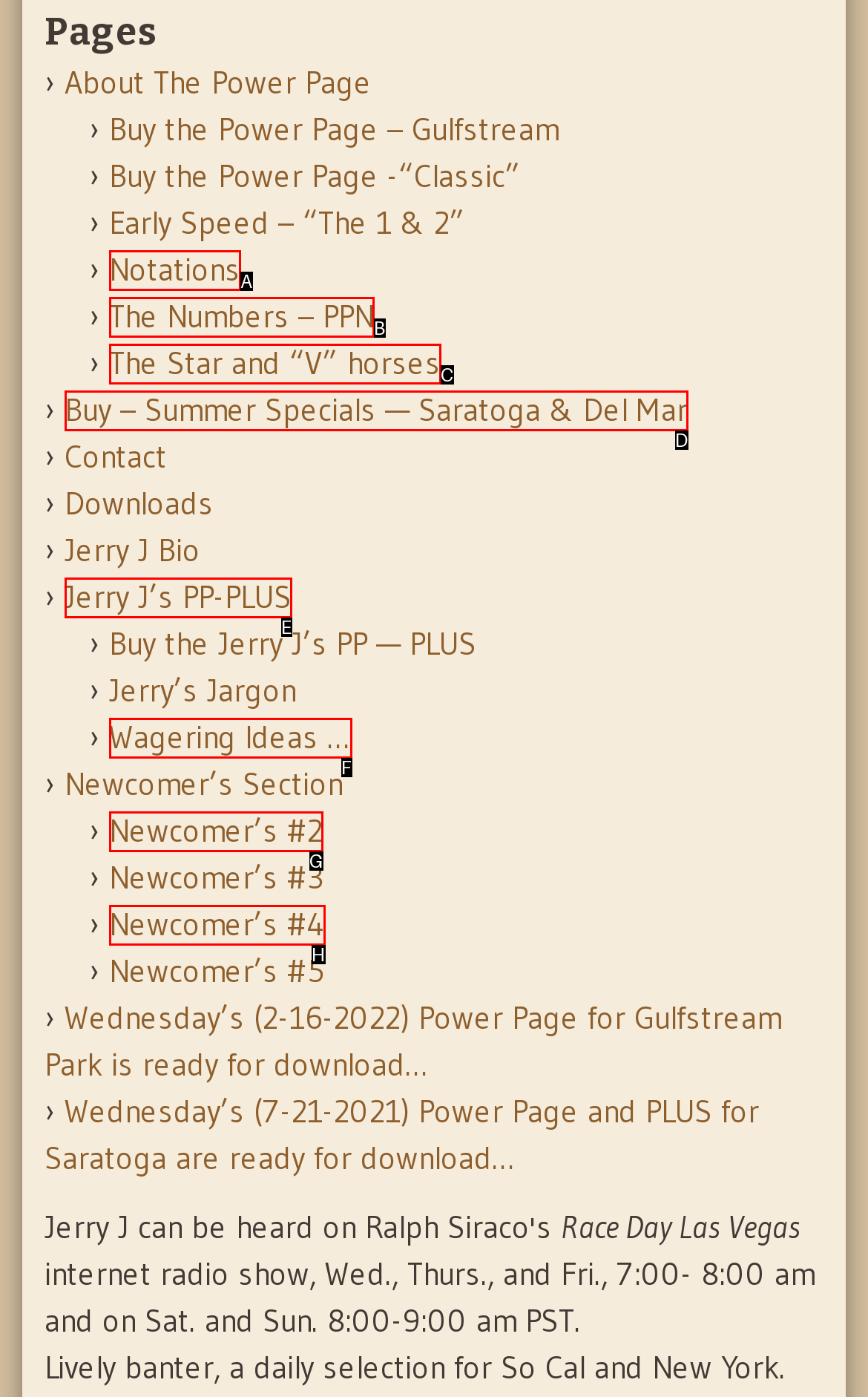Determine the option that best fits the description: Wagering Ideas …
Reply with the letter of the correct option directly.

F